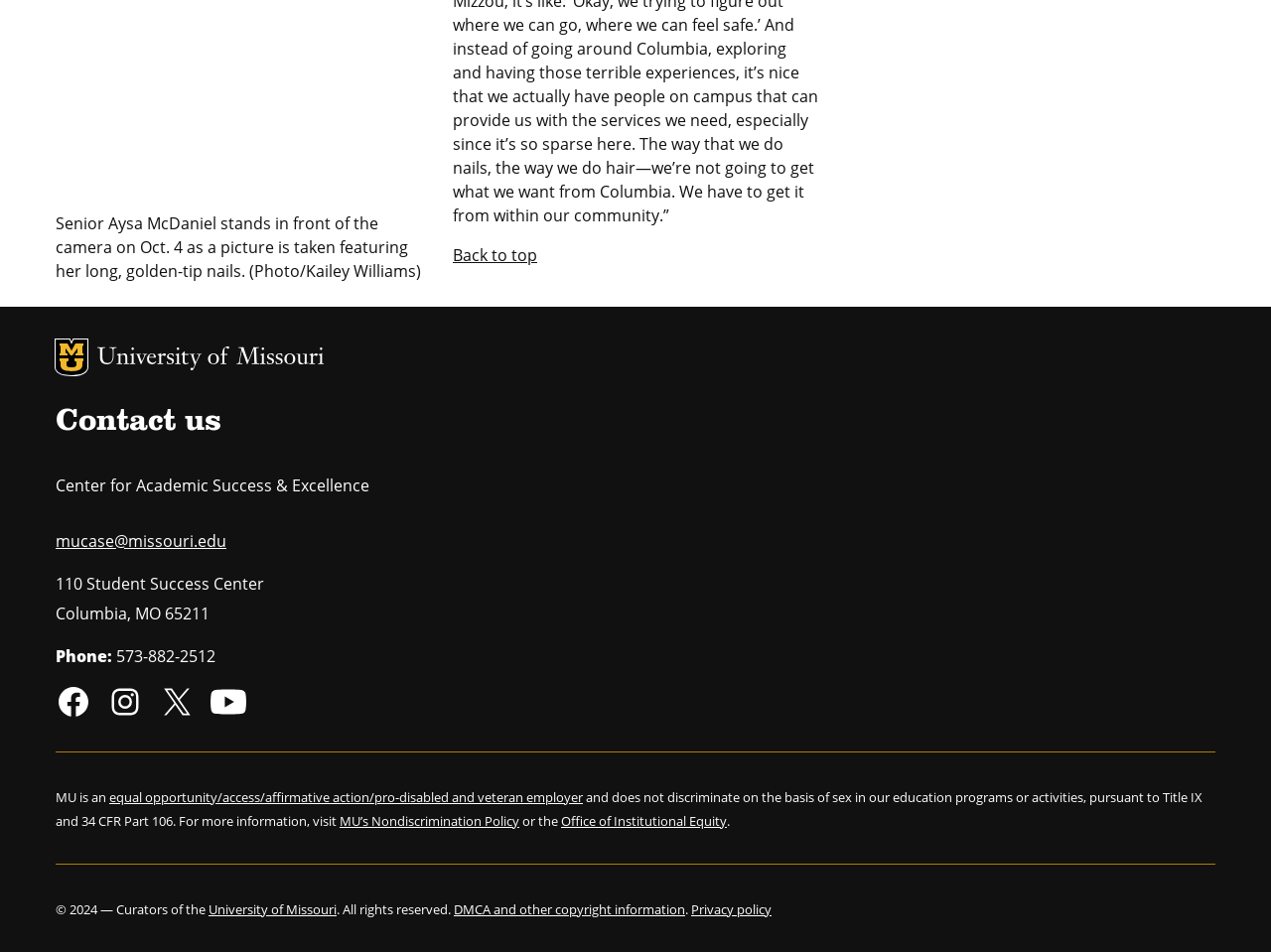Determine the bounding box for the described HTML element: "MU Logo". Ensure the coordinates are four float numbers between 0 and 1 in the format [left, top, right, bottom].

[0.043, 0.356, 0.07, 0.396]